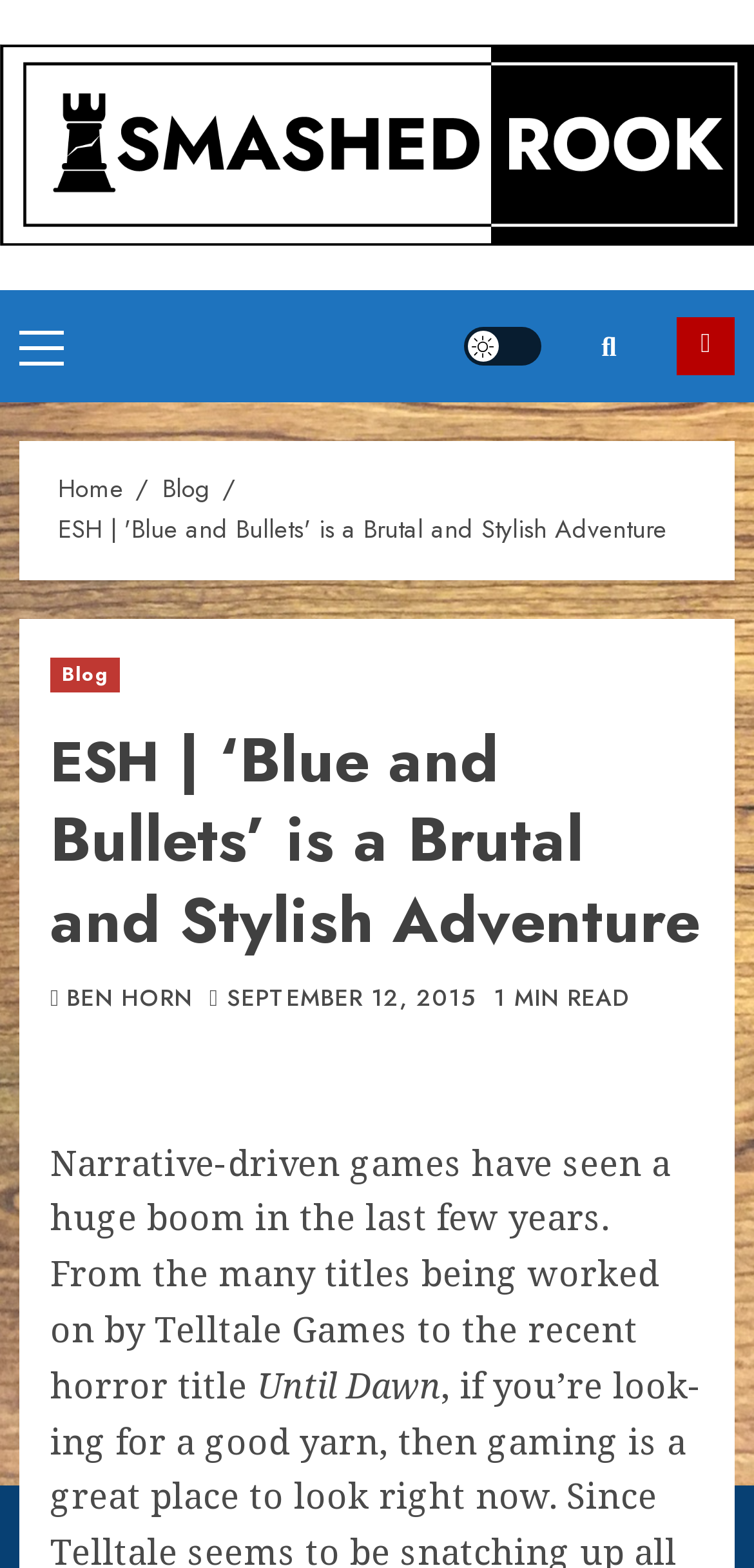Please determine the bounding box coordinates for the element that should be clicked to follow these instructions: "Read the news about ATU-Ozark".

None